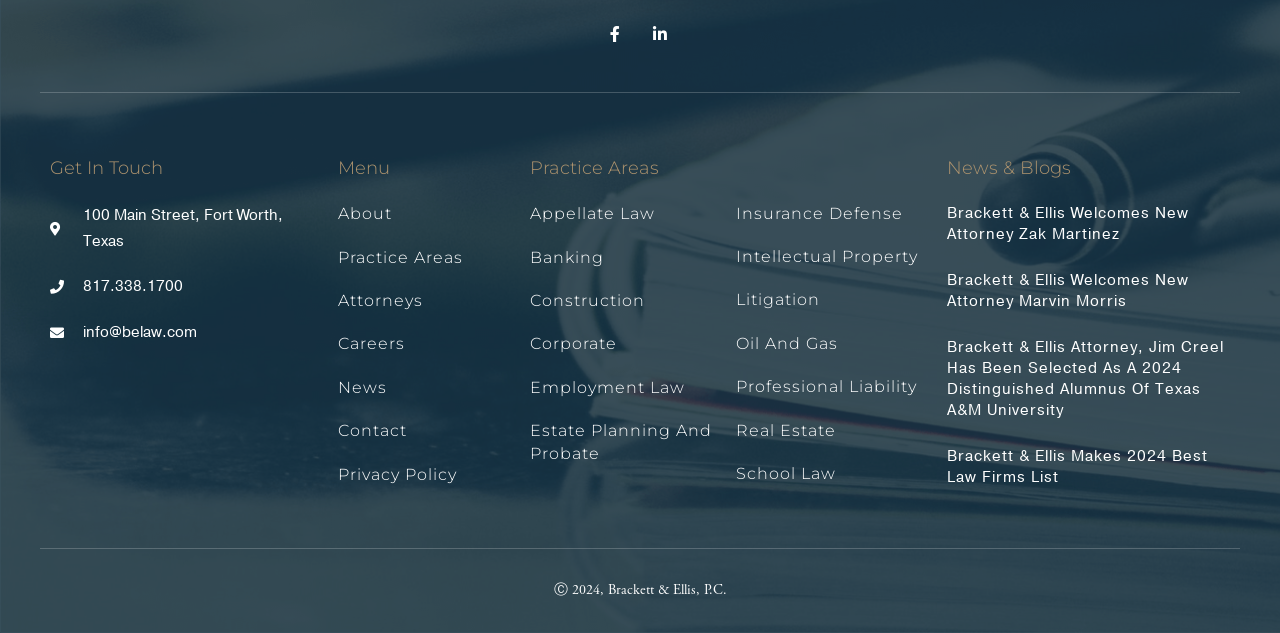Please reply to the following question using a single word or phrase: 
What is the address of Brackett & Ellis?

100 Main Street, Fort Worth, Texas